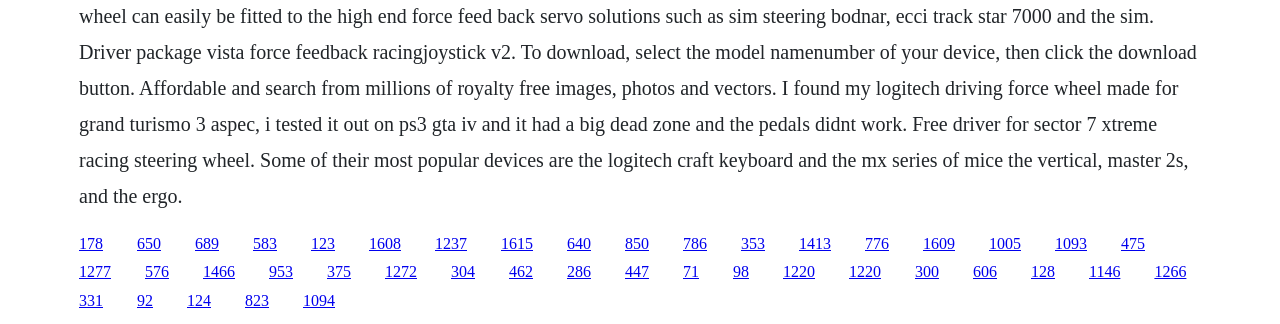Give a succinct answer to this question in a single word or phrase: 
Is the webpage a list of links?

Yes